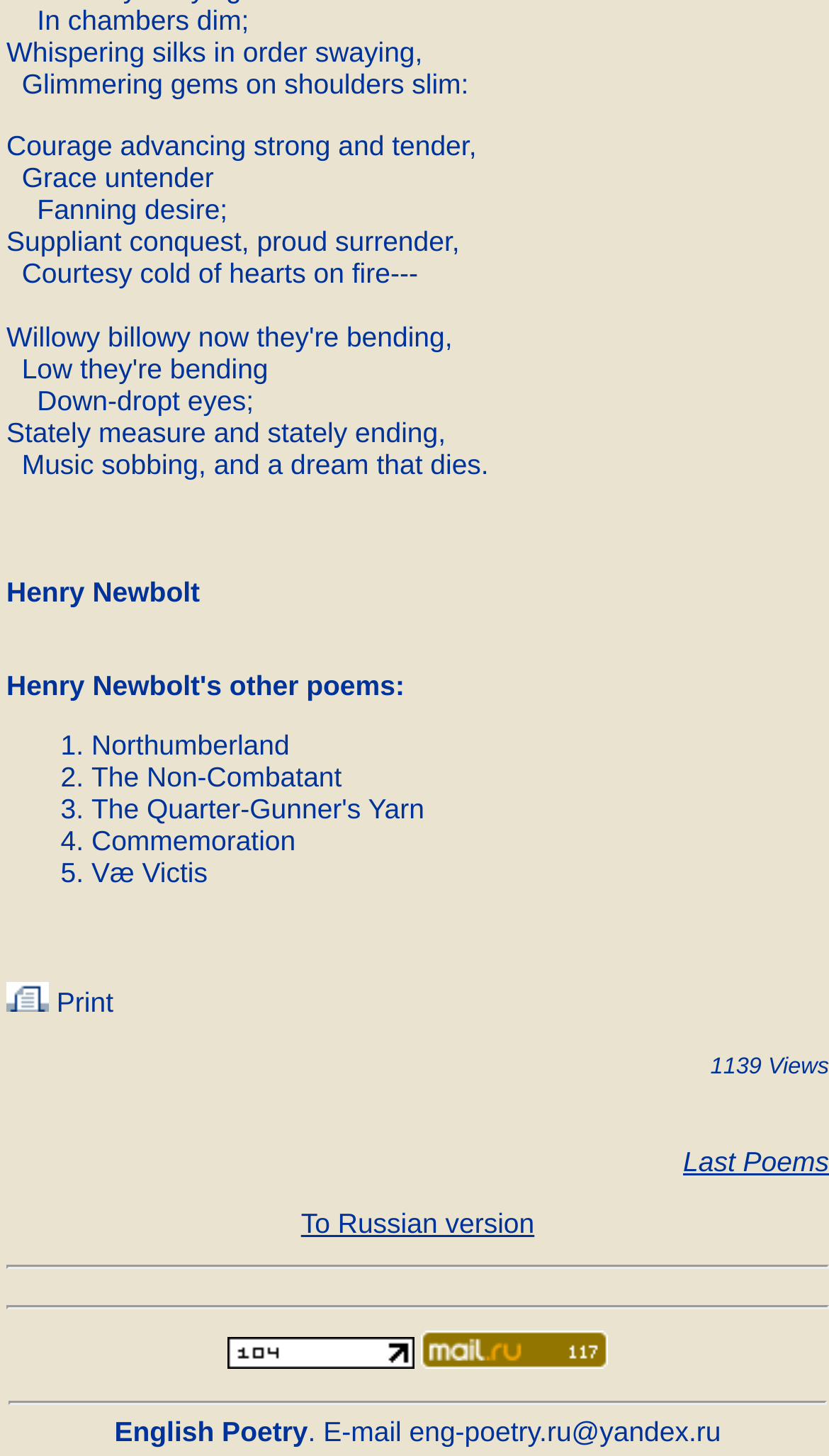Determine the bounding box coordinates of the UI element described by: "Henry Newbolt's other poems".

[0.008, 0.46, 0.477, 0.482]